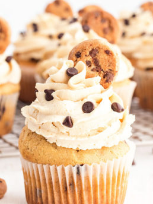What is on top of the frosting?
Look at the screenshot and provide an in-depth answer.

According to the caption, 'Topping the frosting is a mini chocolate chip cookie', which suggests that the mini chocolate chip cookie is placed on top of the frosting.